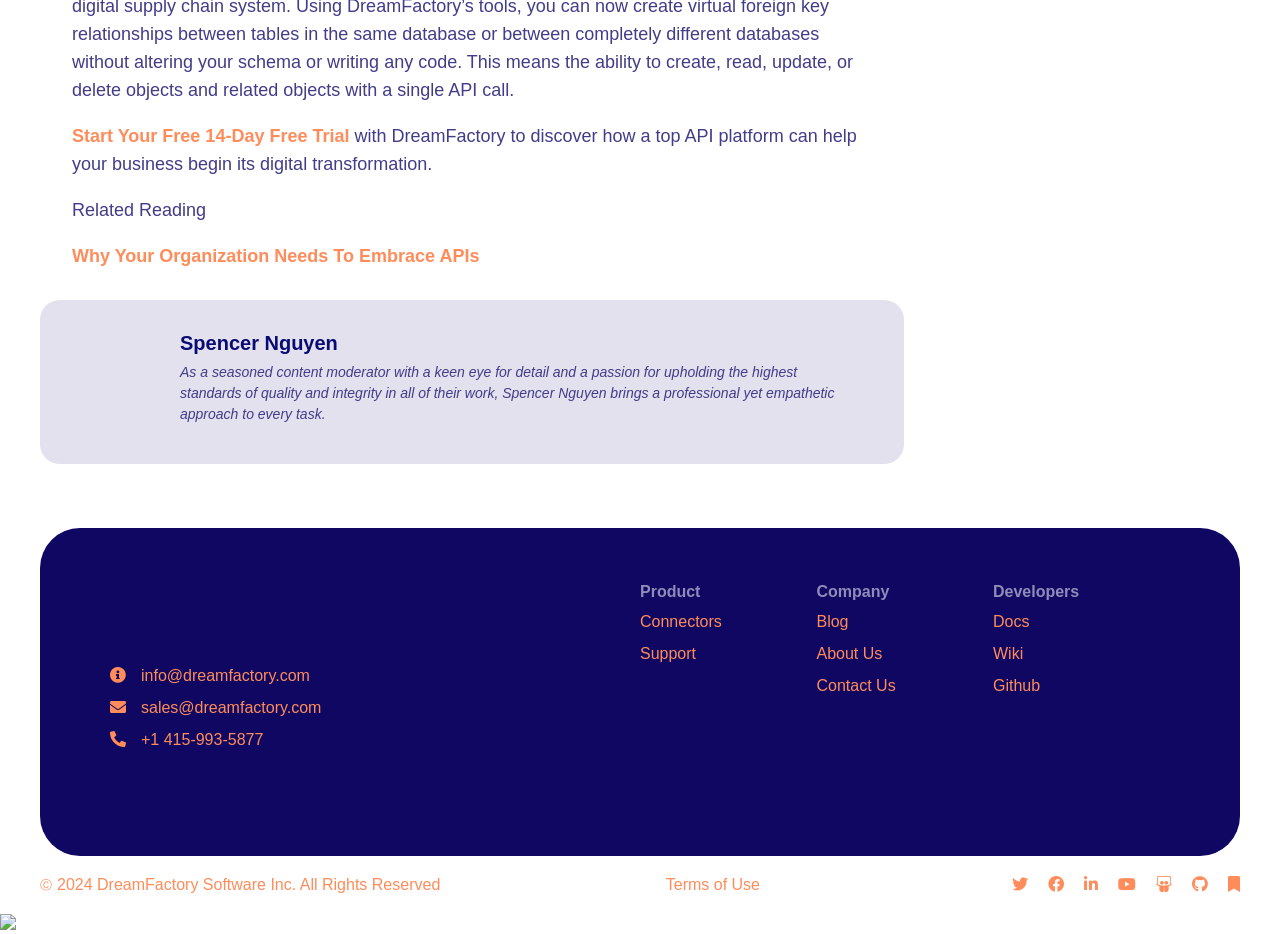Highlight the bounding box coordinates of the region I should click on to meet the following instruction: "Start a free 14-day trial".

[0.056, 0.135, 0.273, 0.156]